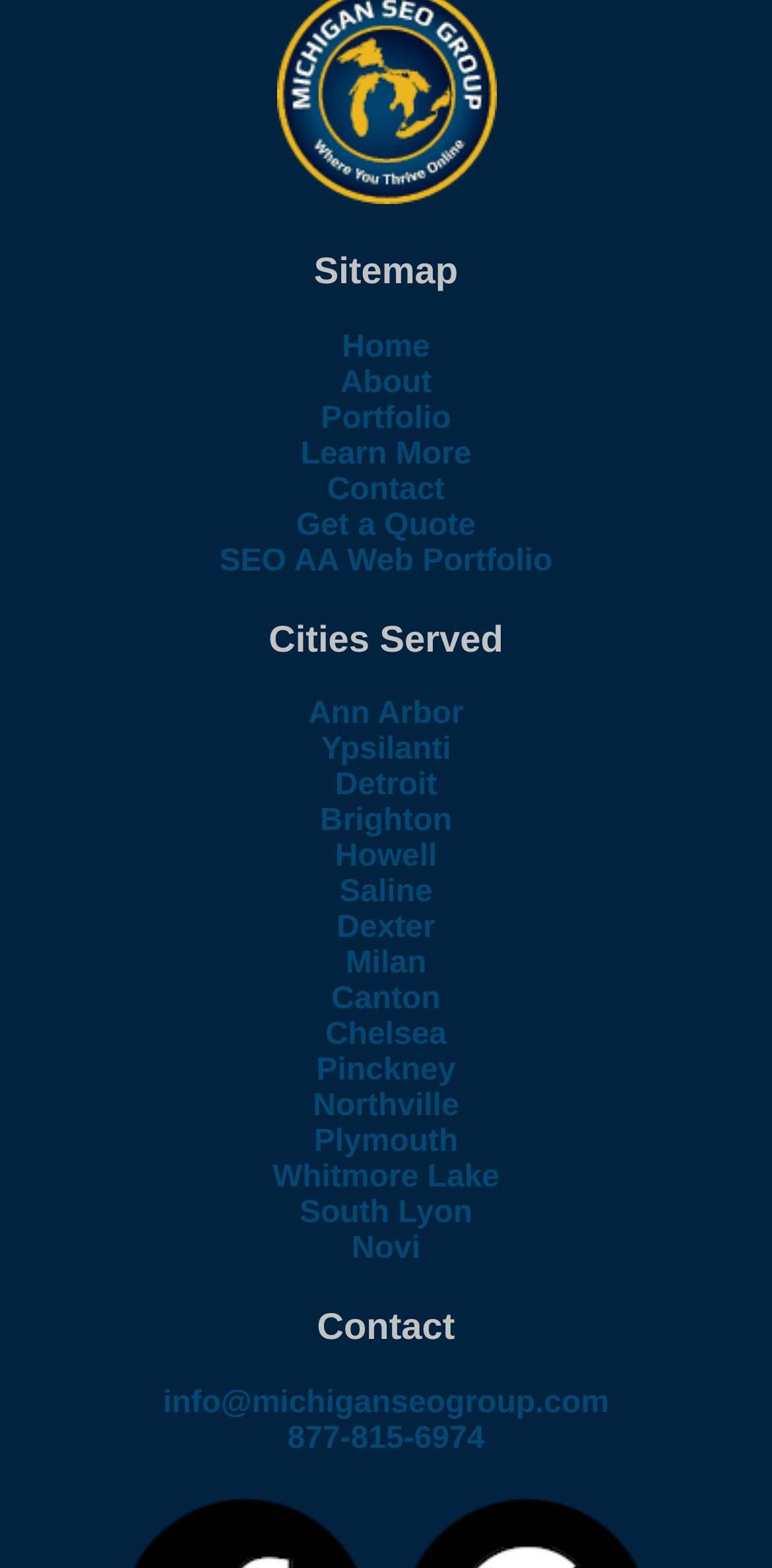What is the name of the company?
Please provide a single word or phrase in response based on the screenshot.

Michigan SEO Group